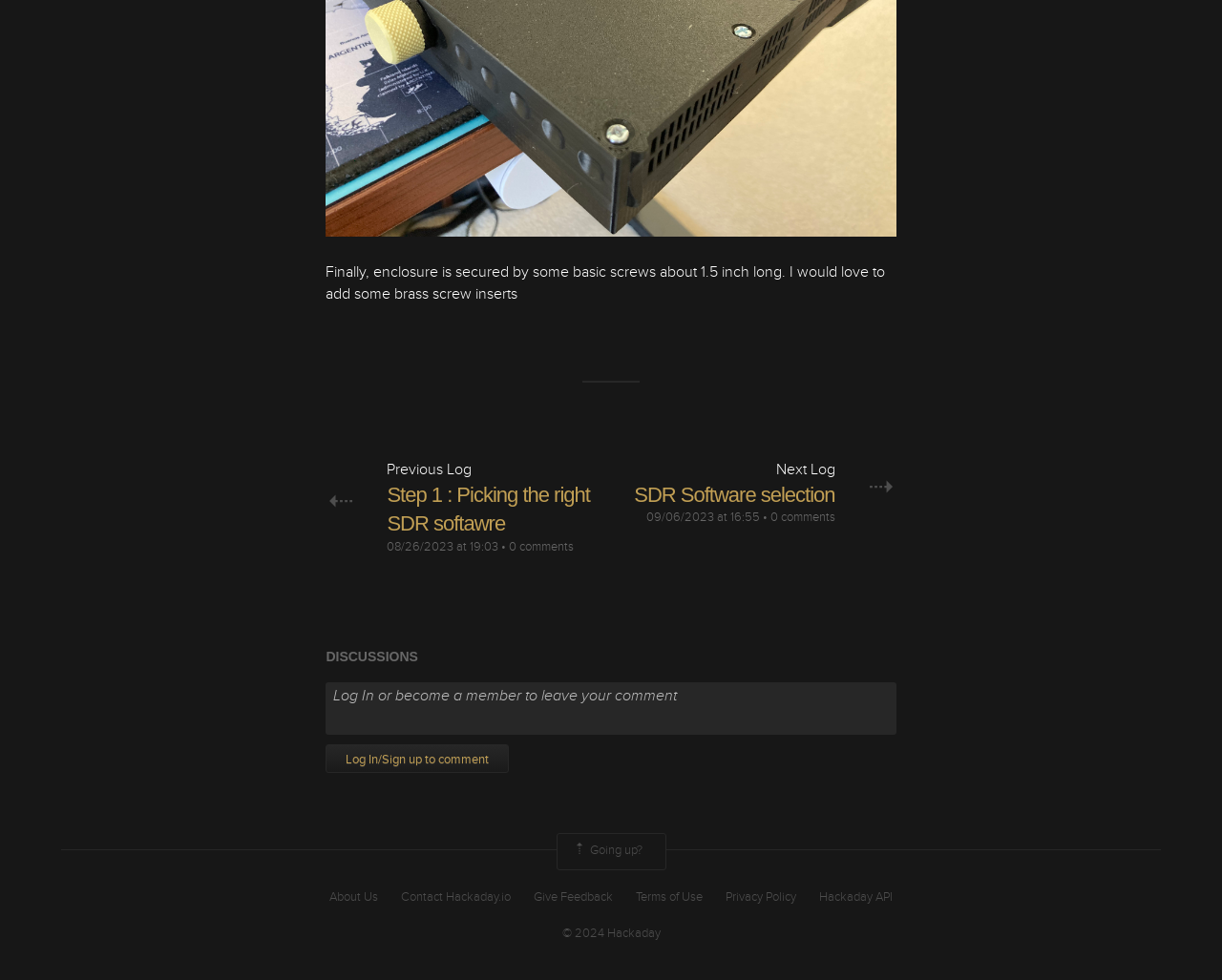Indicate the bounding box coordinates of the element that needs to be clicked to satisfy the following instruction: "Click on the 'Log In/Sign up to comment' link". The coordinates should be four float numbers between 0 and 1, i.e., [left, top, right, bottom].

[0.267, 0.76, 0.417, 0.789]